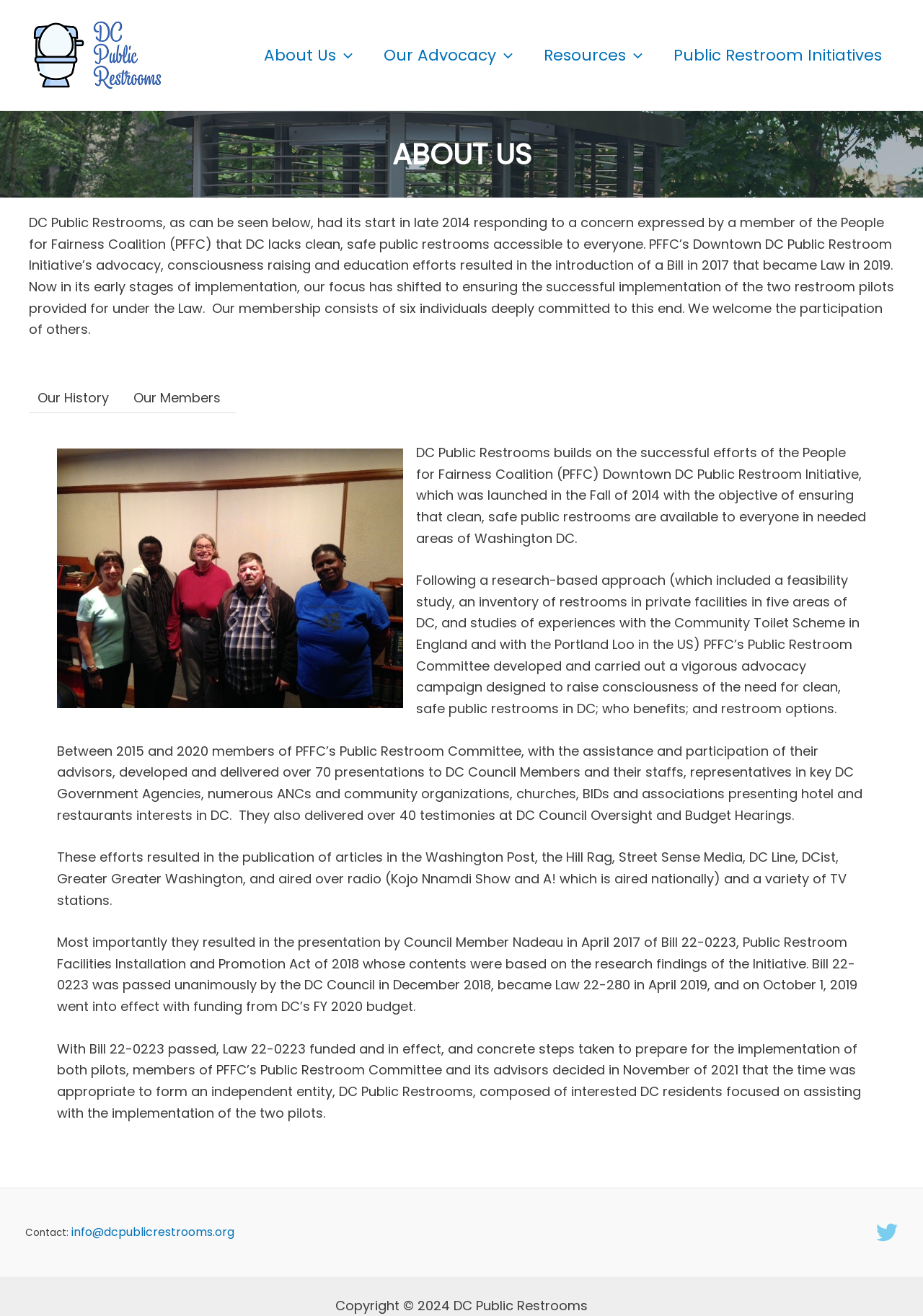What is the email address to contact DC Public Restrooms?
Based on the image, answer the question with as much detail as possible.

The email address can be found at the bottom of the webpage, under the 'Contact:' section. It is written as 'info@dcpublicrestrooms.org'.